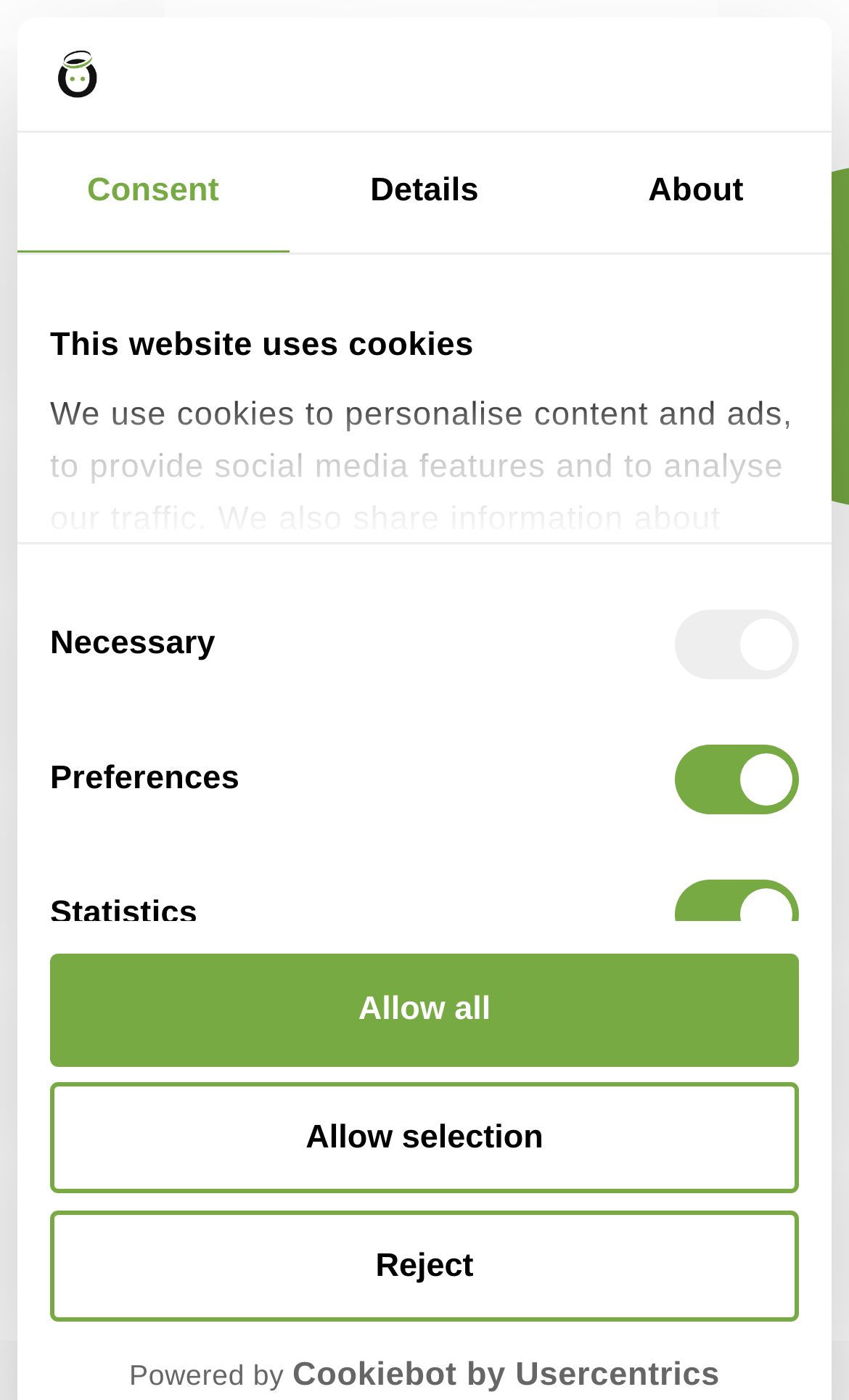What is the logo of the website?
Kindly answer the question with as much detail as you can.

The logo of the website is located at the top left corner of the webpage, and it is an image with the text 'Holycode'.